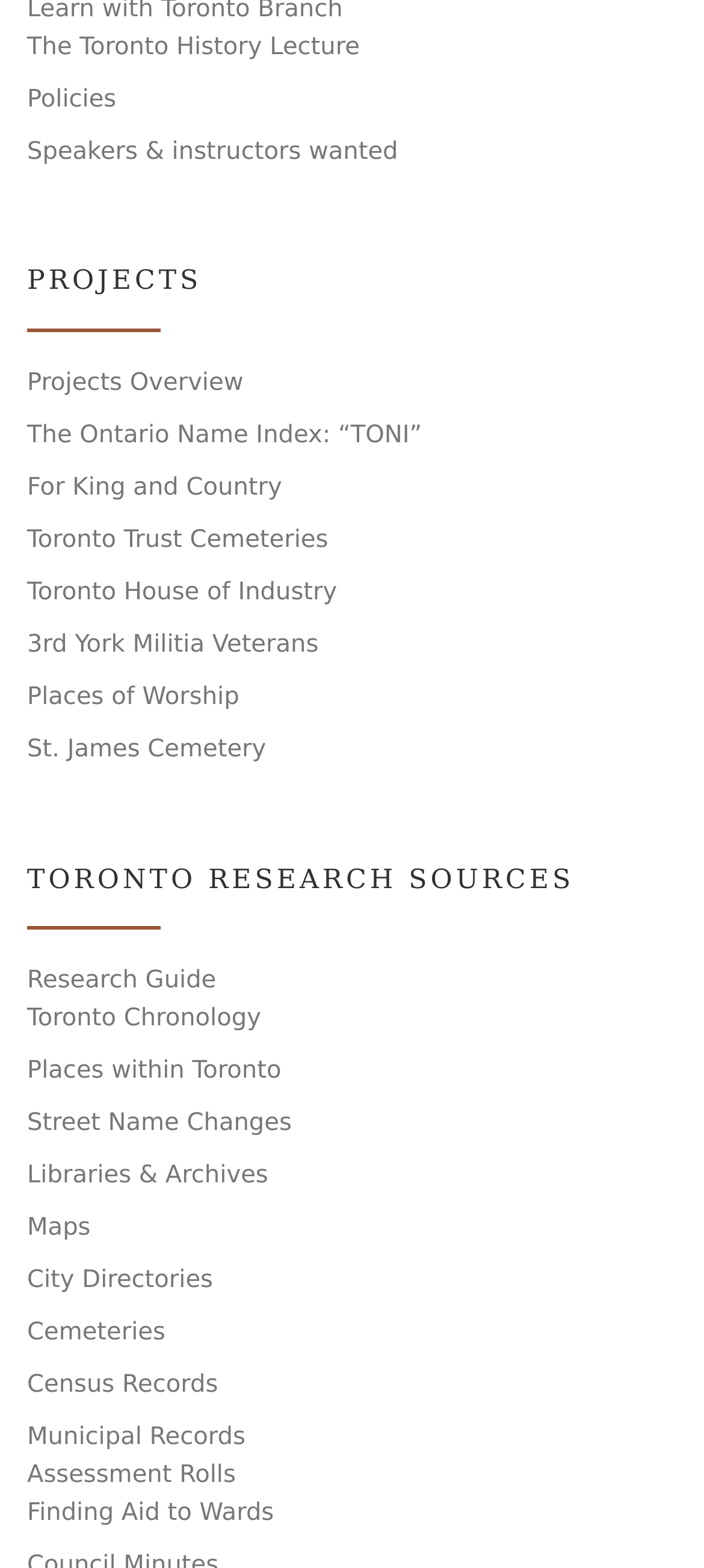Given the description of the UI element: "3rd York Militia Veterans", predict the bounding box coordinates in the form of [left, top, right, bottom], with each value being a float between 0 and 1.

[0.038, 0.401, 0.452, 0.424]